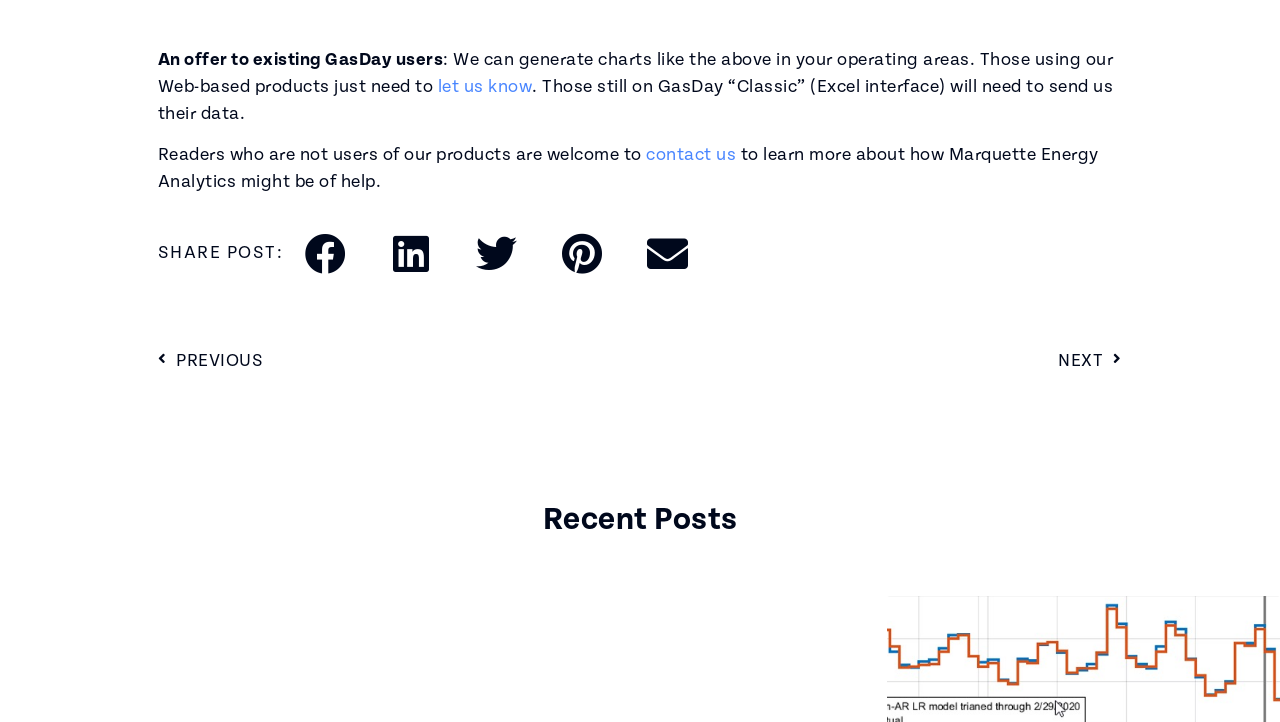Answer the following in one word or a short phrase: 
What is the offer for existing GasDay users?

Generate charts